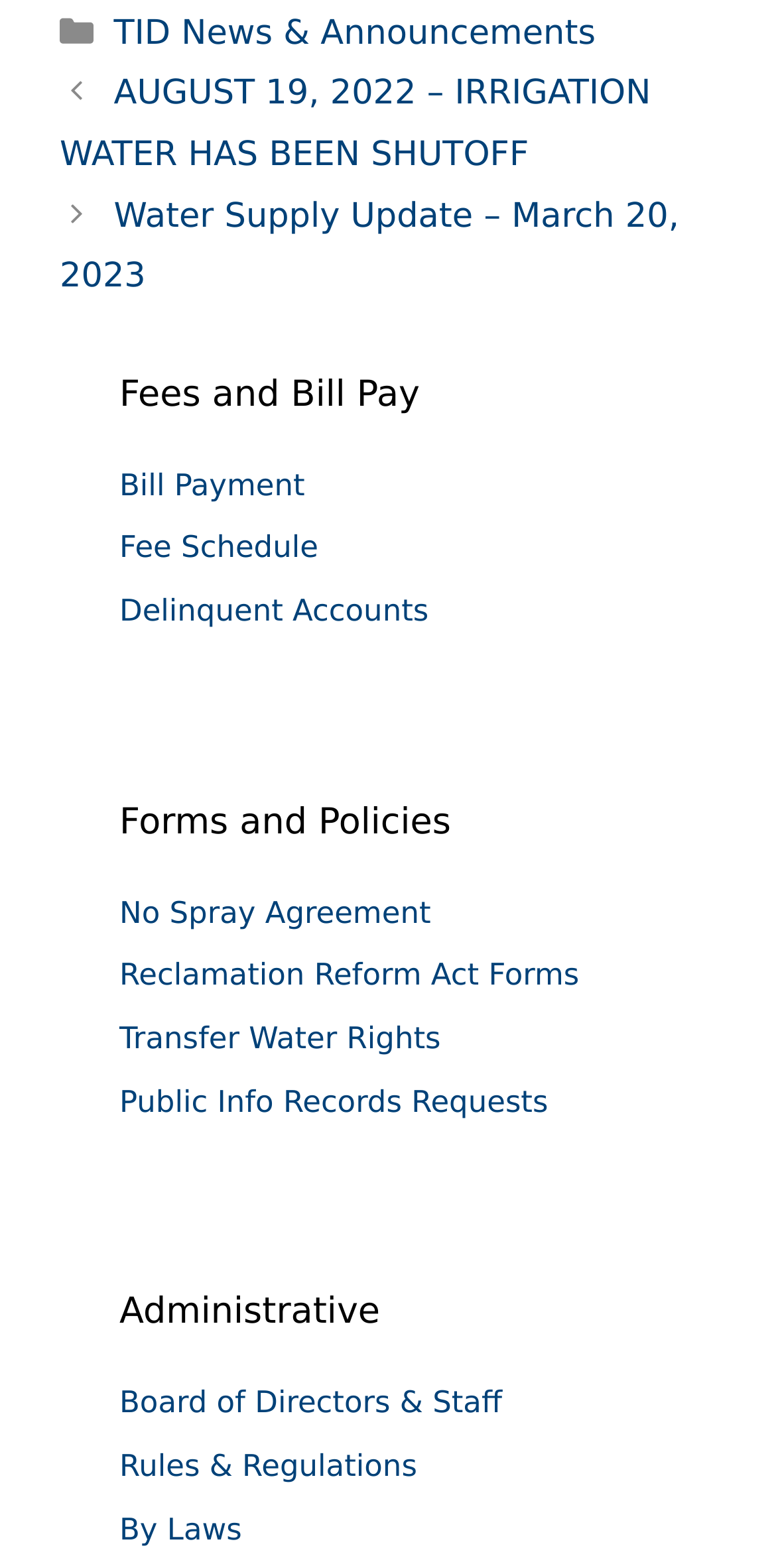What is the last administrative link?
Answer with a single word or phrase by referring to the visual content.

By Laws